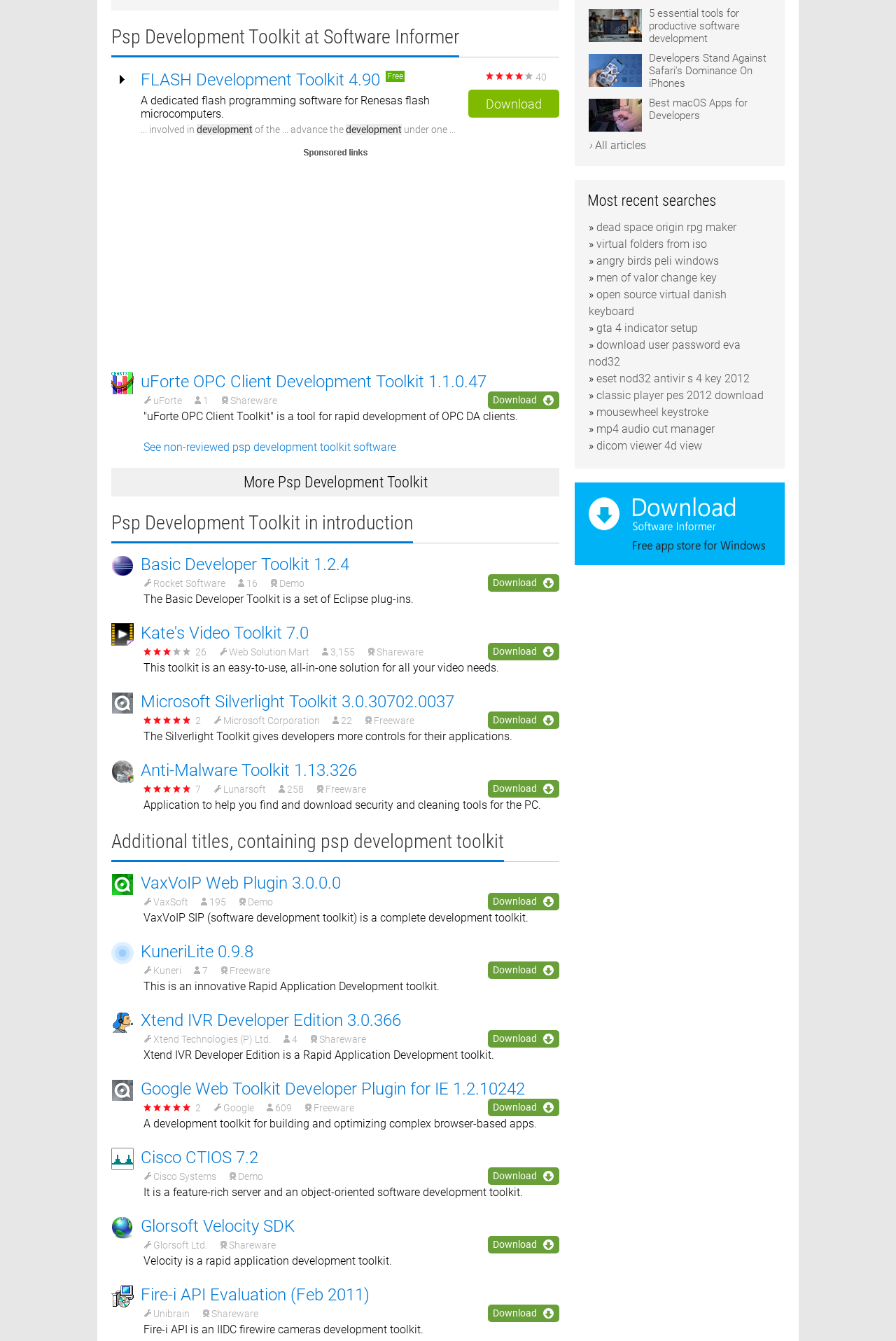Determine the bounding box for the UI element that matches this description: "Xzito Creative Solutions".

None